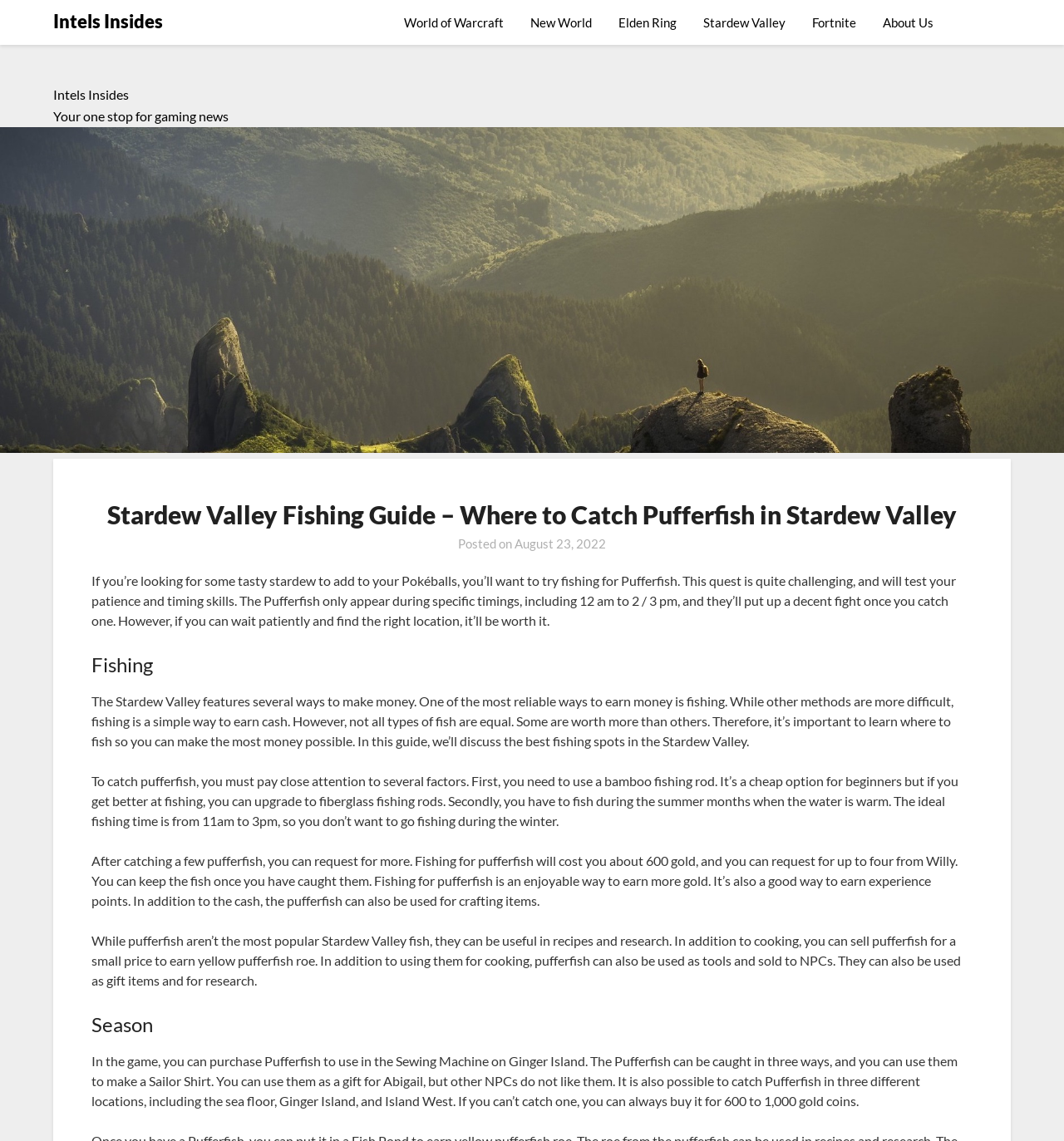Show the bounding box coordinates of the element that should be clicked to complete the task: "Click on the 'August 23, 2022' link".

[0.484, 0.47, 0.57, 0.483]